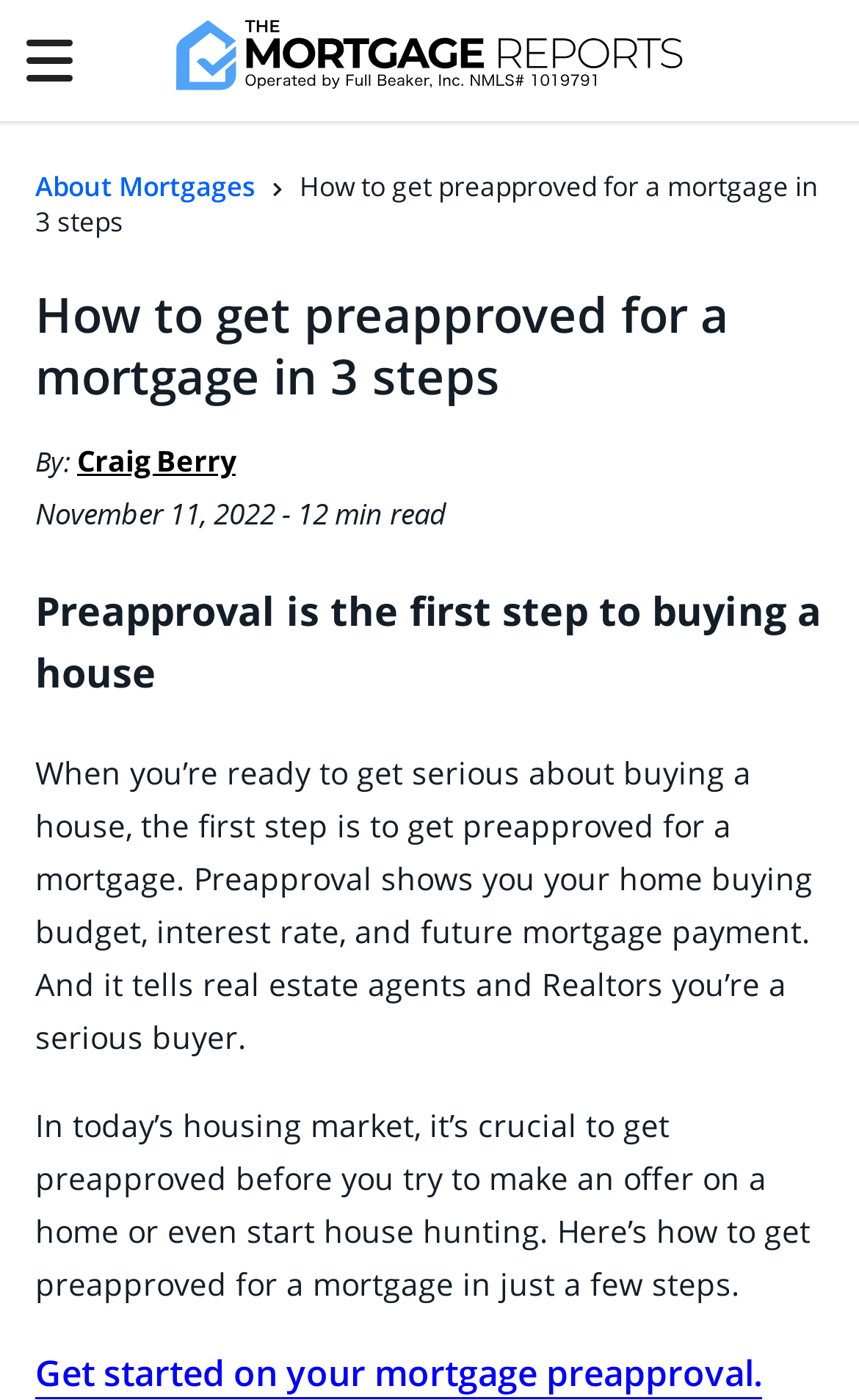What is the author's name?
Look at the image and construct a detailed response to the question.

The author's name can be found in the section below the main heading, where it says 'By:' followed by the name 'Craig Berry'.